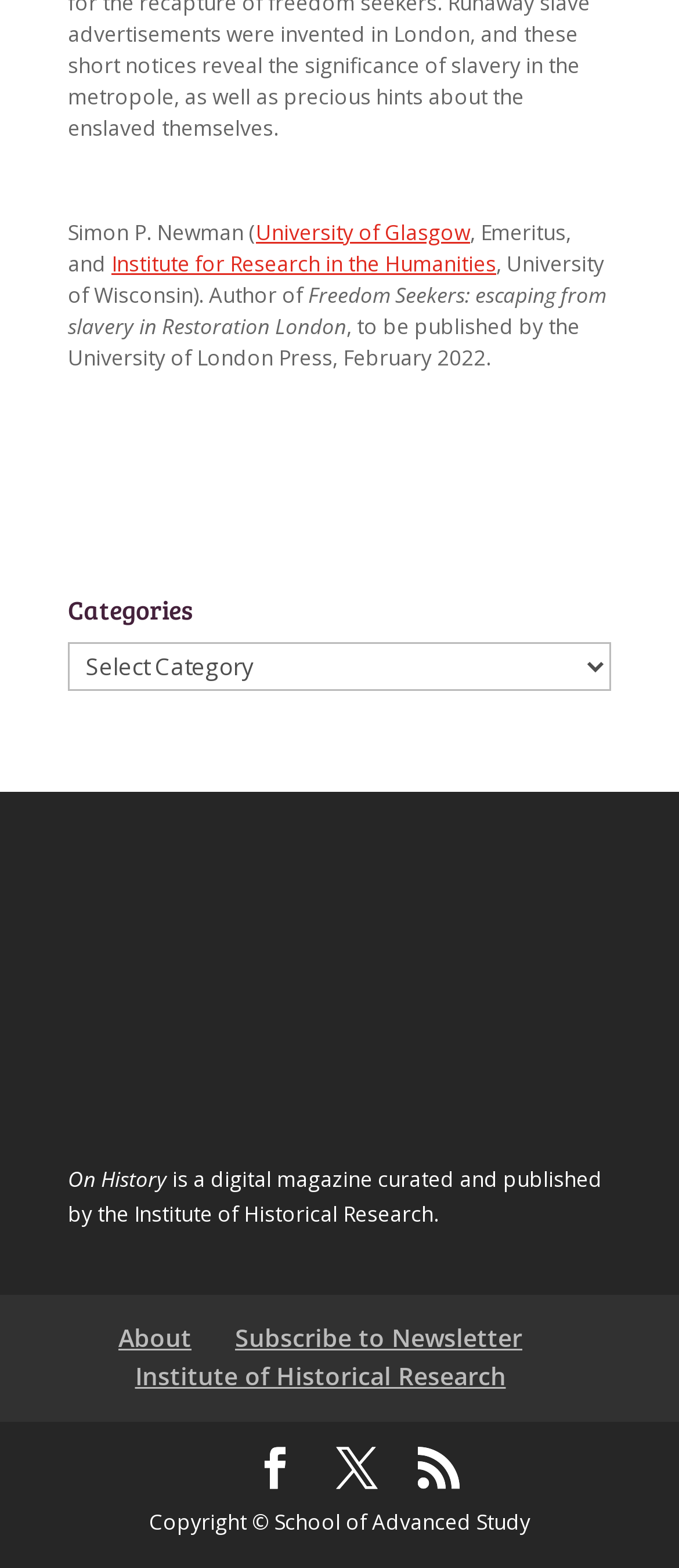What is the name of the digital magazine?
Examine the screenshot and reply with a single word or phrase.

On History